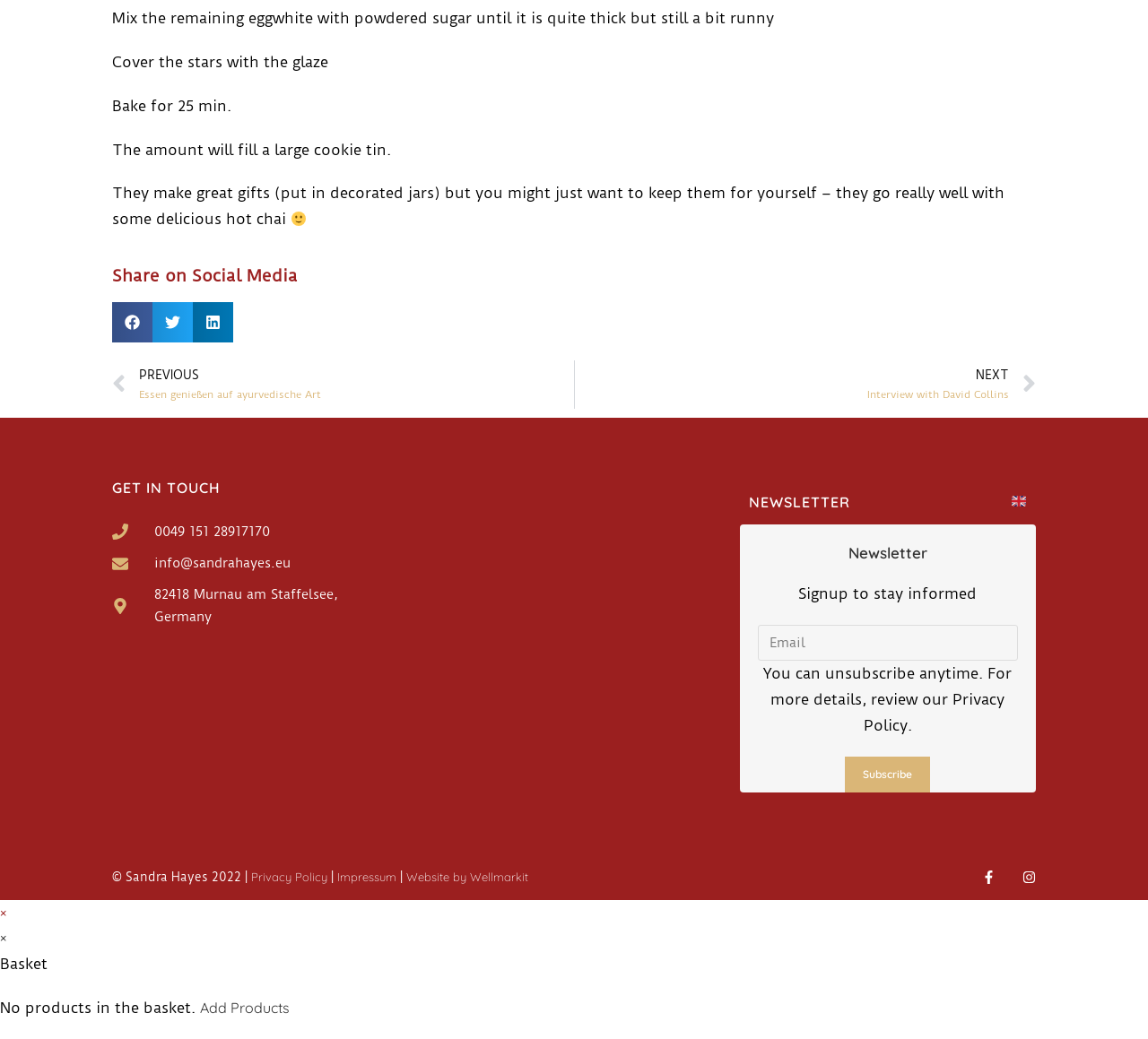Answer the question in a single word or phrase:
How can I get in touch with Sandra Hayes?

phone or email